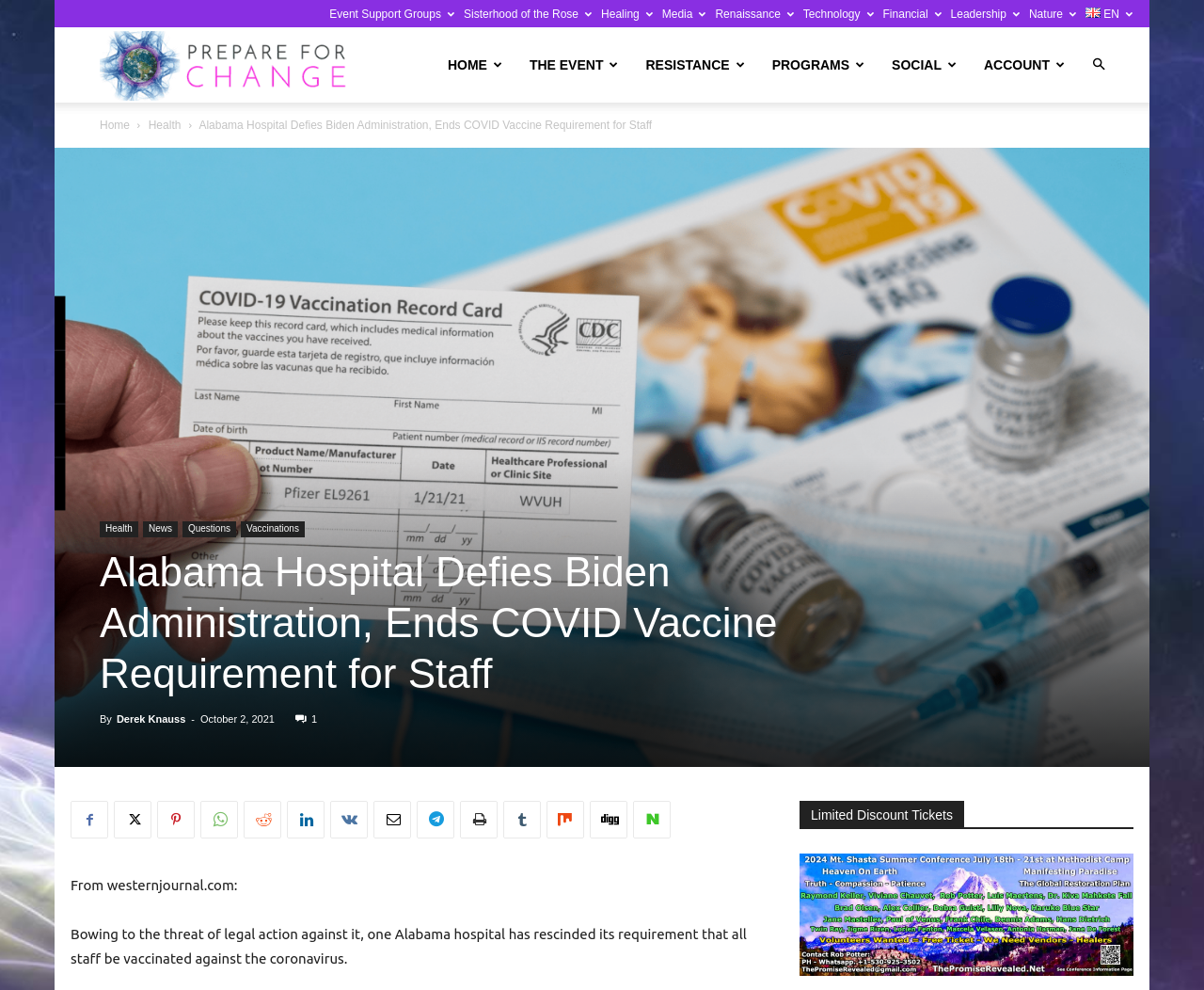What is the author of the article?
Look at the image and respond with a single word or a short phrase.

Derek Knauss